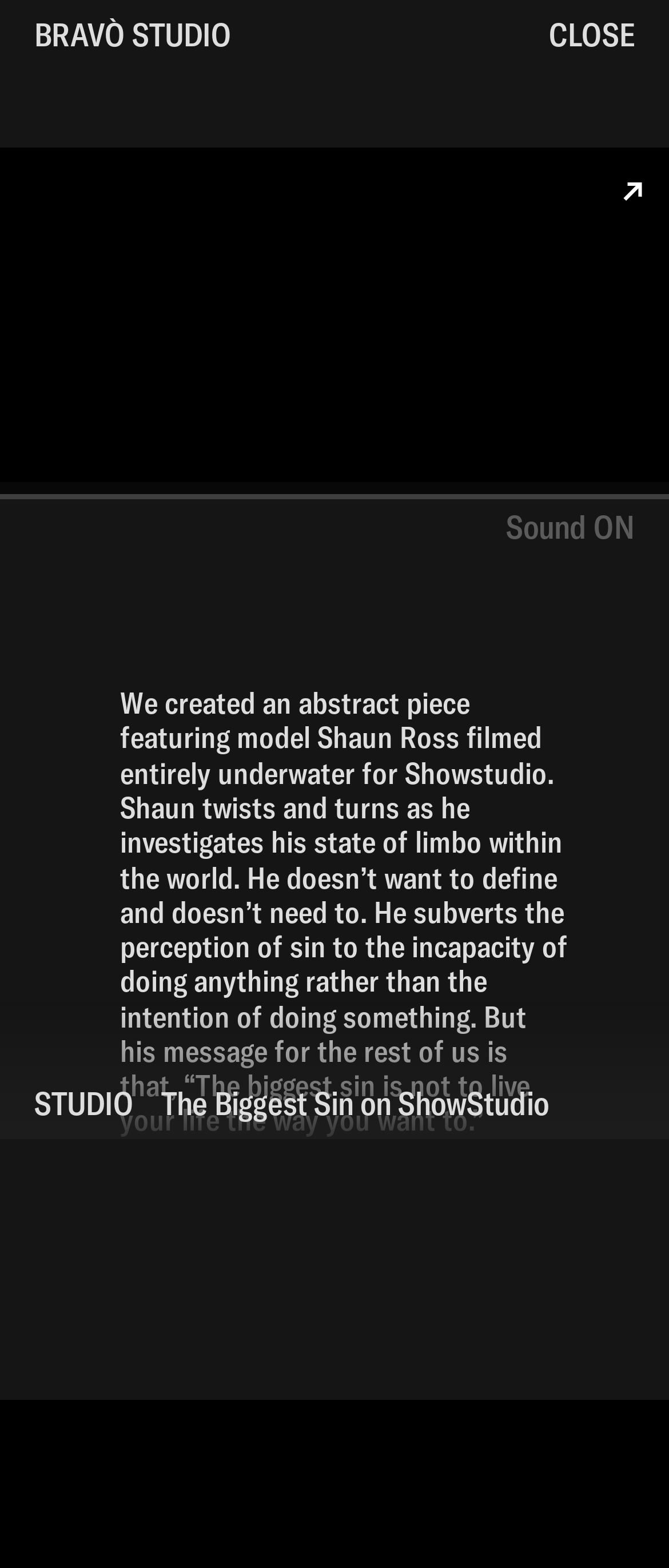Can you give a comprehensive explanation to the question given the content of the image?
What is the name of the model featured in the abstract piece?

I found the answer by reading the text description on the webpage, which states 'We created an abstract piece featuring model Shaun Ross filmed entirely underwater for Showstudio.'